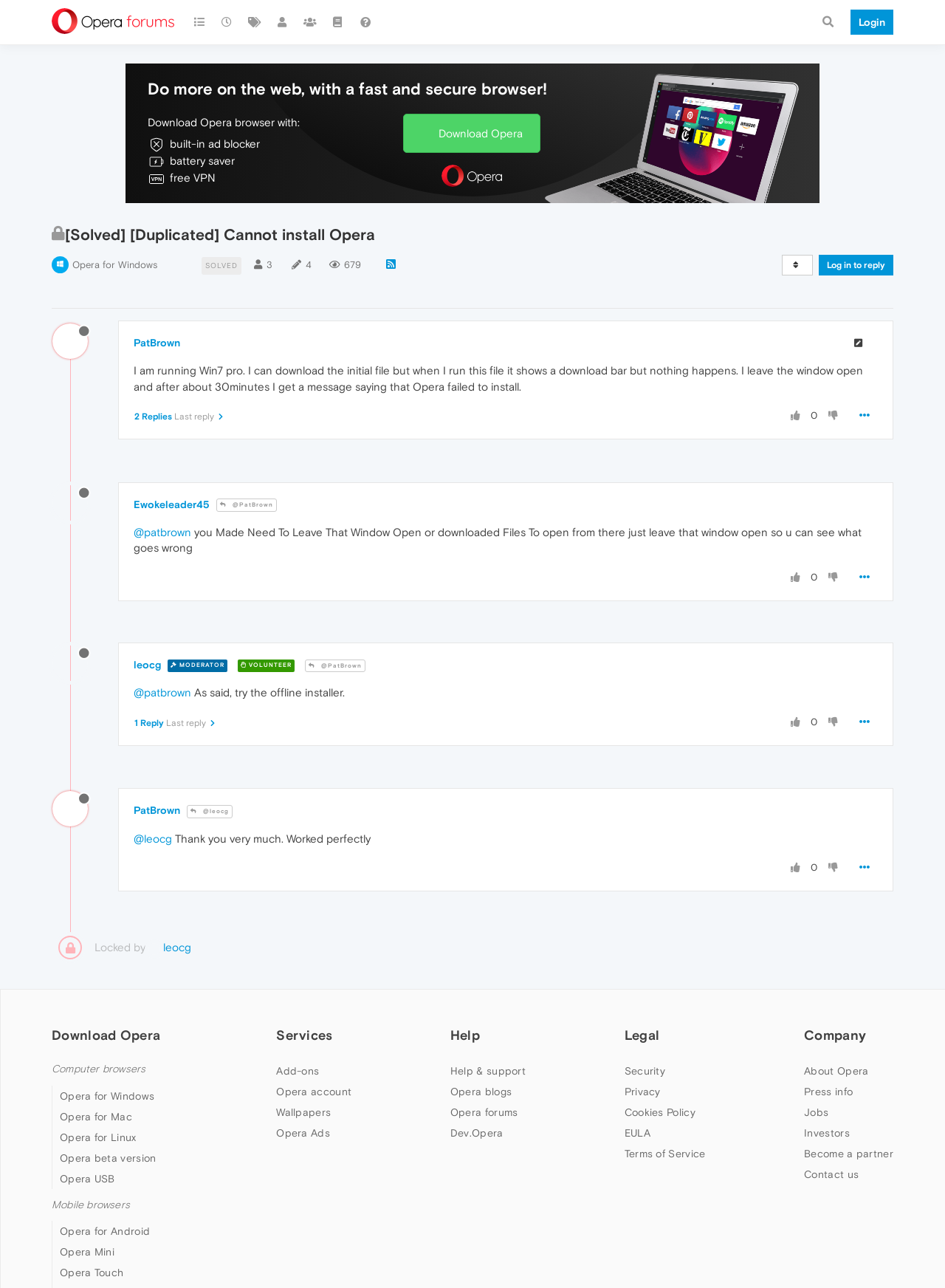How many views does the thread have?
Please answer the question with a detailed response using the information from the screenshot.

The webpage shows '679' next to 'Views' in the thread, which indicates that the thread has 679 views.